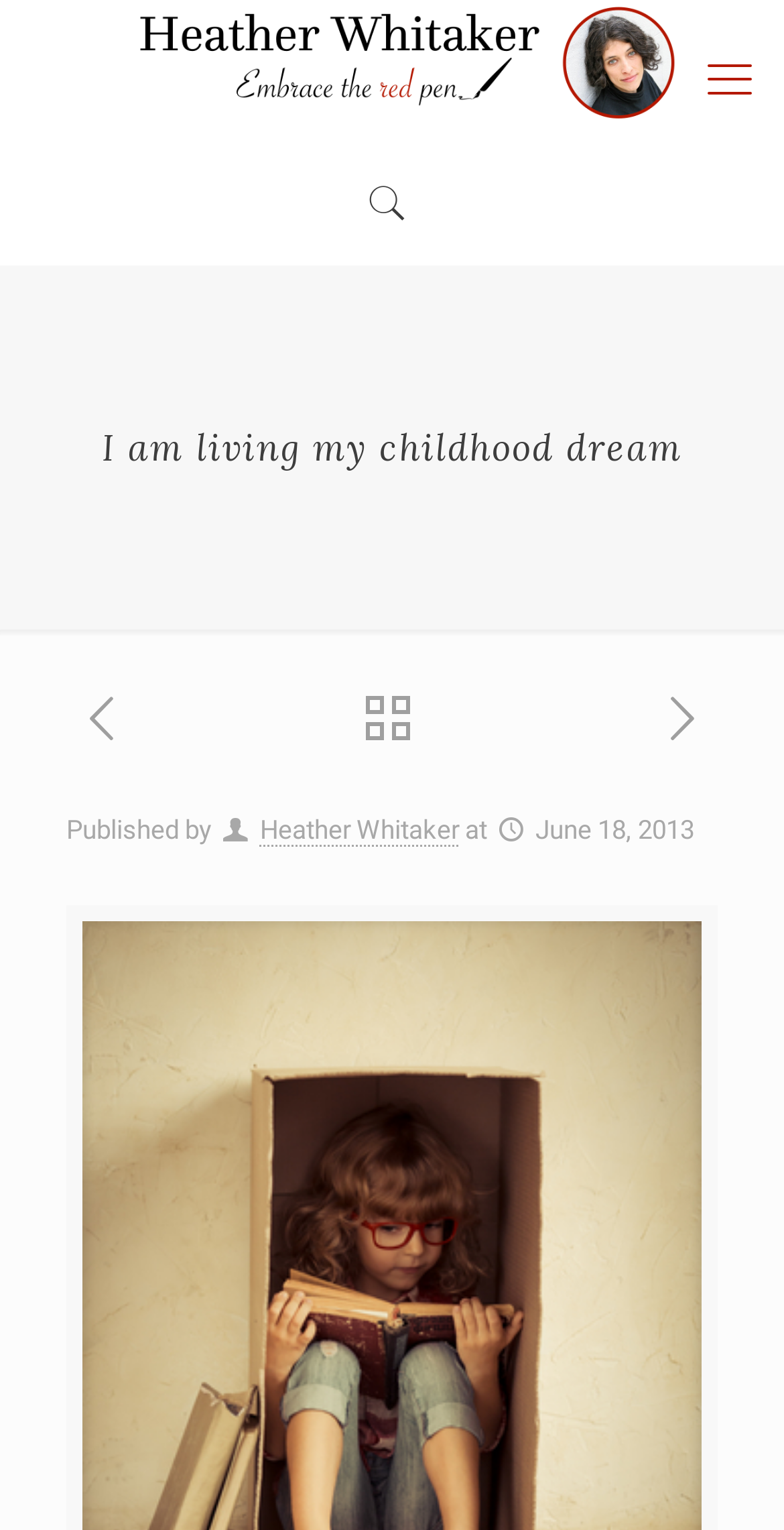Extract the main heading text from the webpage.

I am living my childhood dream